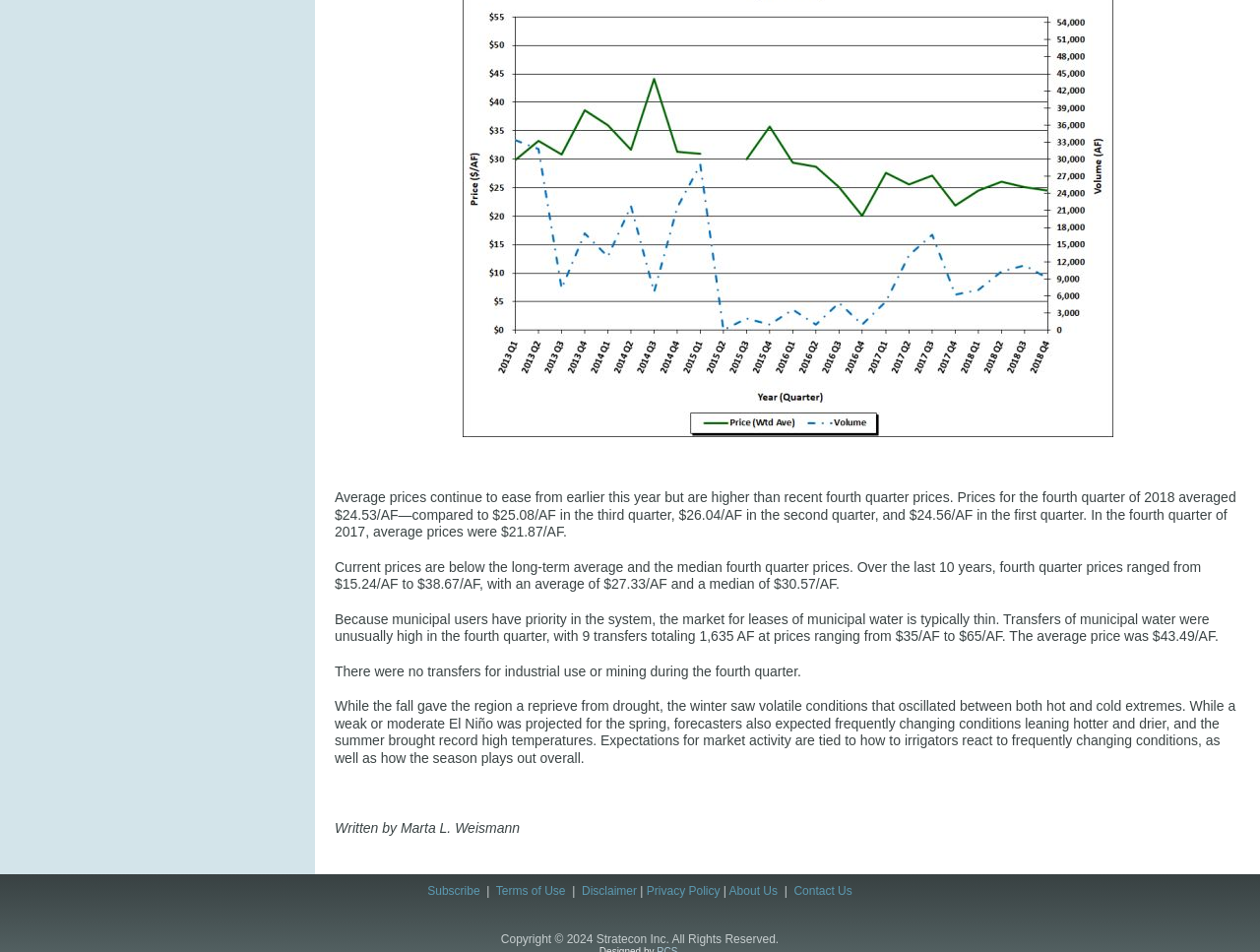What is the average long-term price of water?
Refer to the image and provide a one-word or short phrase answer.

$27.33/AF